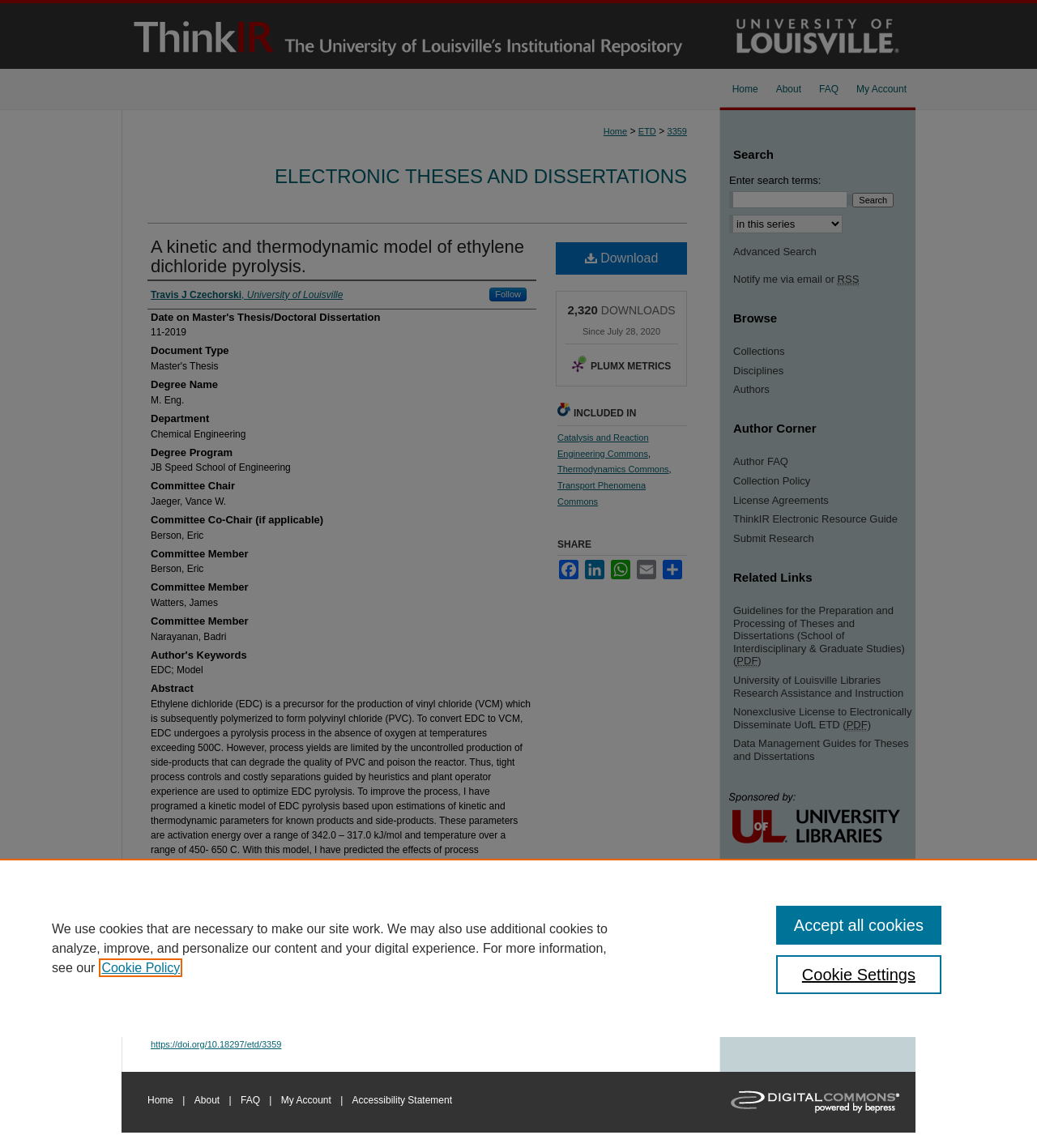Please identify the bounding box coordinates of the element that needs to be clicked to perform the following instruction: "Click the 'Site Map' link".

None